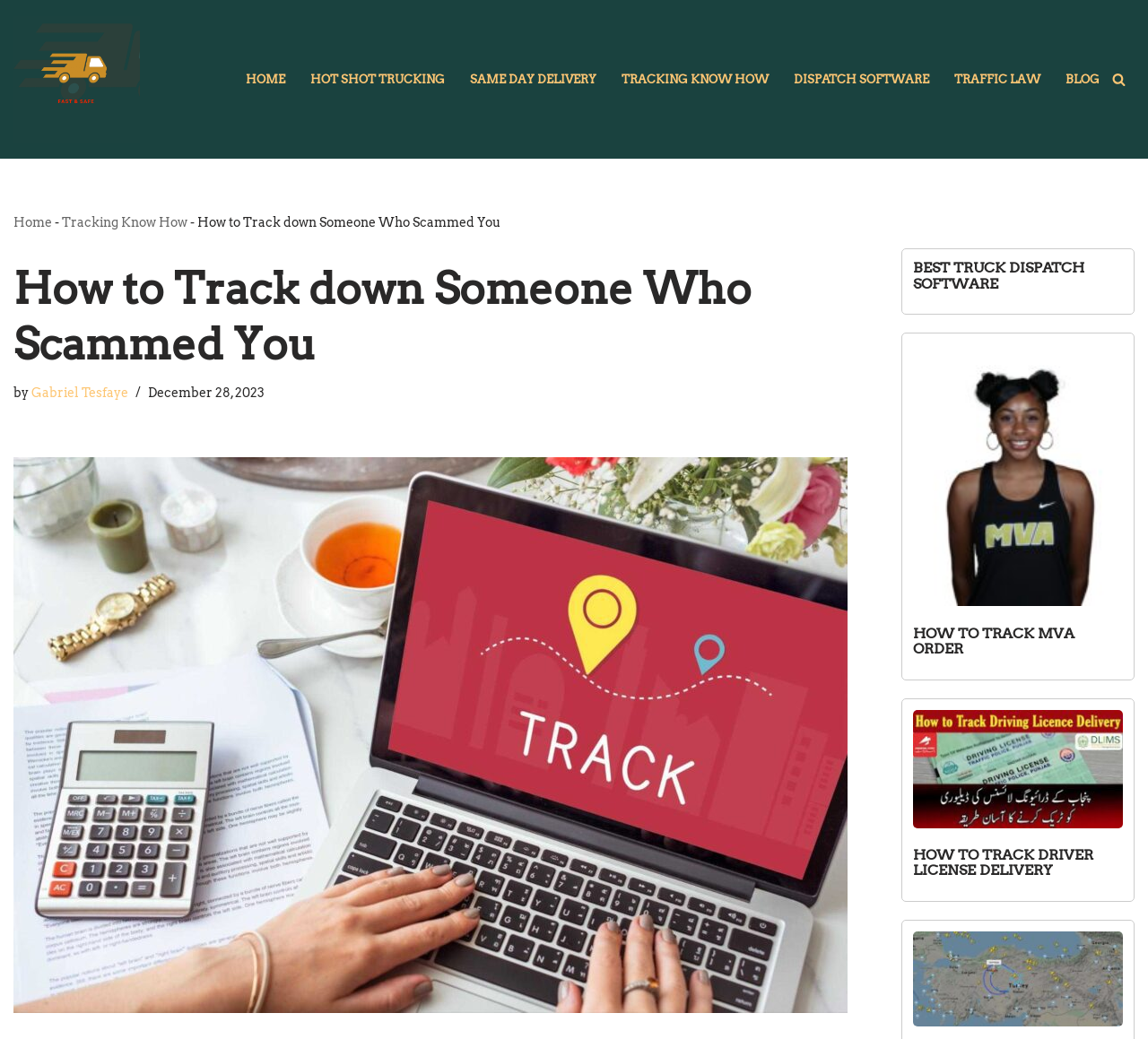What is the date of the article?
Refer to the image and offer an in-depth and detailed answer to the question.

The date of the article is mentioned in the webpage's content, specifically in the section below the heading, where it says 'December 28, 2023'.